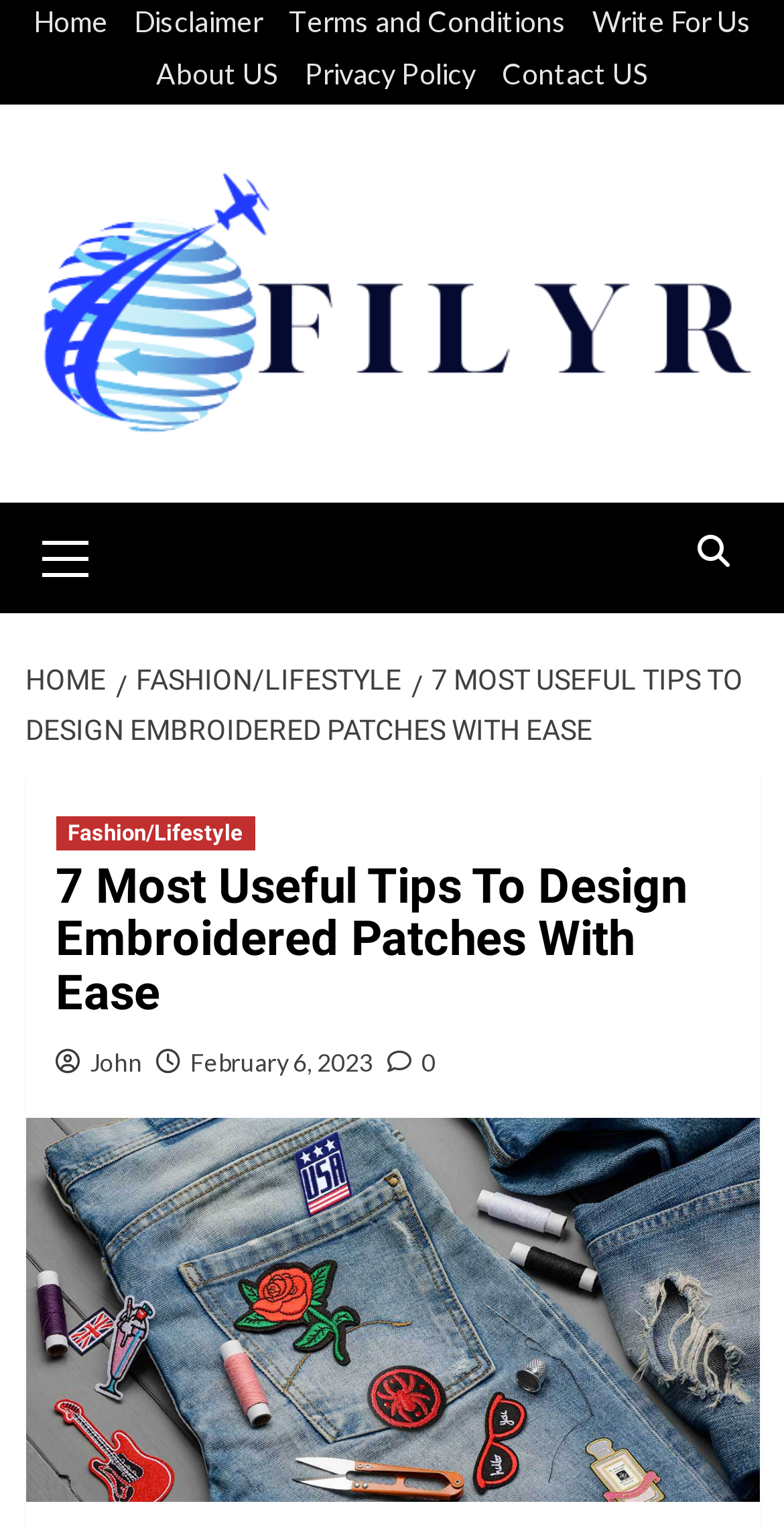Please identify the bounding box coordinates of the element's region that needs to be clicked to fulfill the following instruction: "go to home page". The bounding box coordinates should consist of four float numbers between 0 and 1, i.e., [left, top, right, bottom].

[0.042, 0.001, 0.137, 0.034]